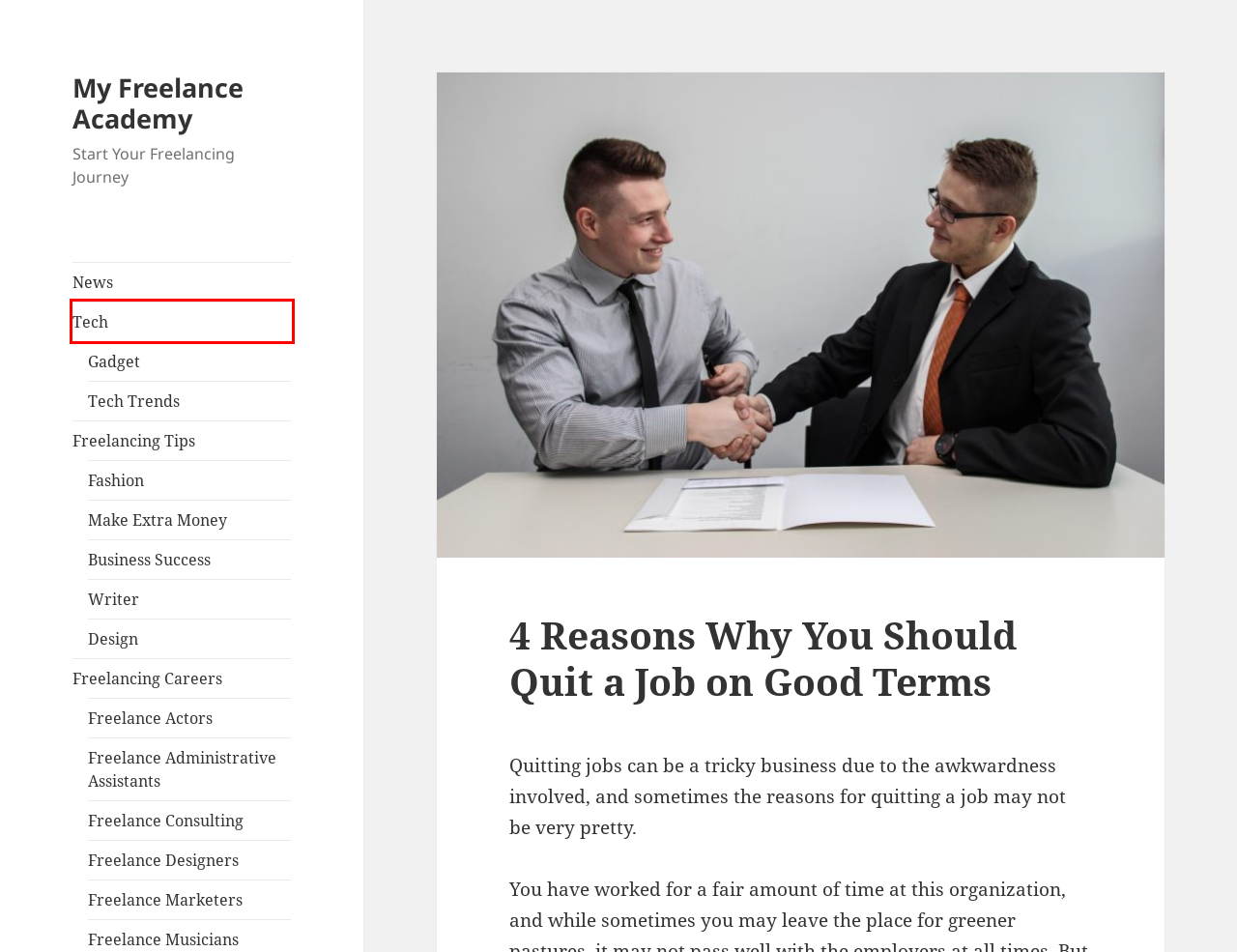Examine the screenshot of the webpage, noting the red bounding box around a UI element. Pick the webpage description that best matches the new page after the element in the red bounding box is clicked. Here are the candidates:
A. News Archives - My Freelance Academy
B. My Freelance Academy - Start Your Freelancing Journey
C. Tech Archives - My Freelance Academy
D. Freelancing Tips Archives - My Freelance Academy
E. Freelance Consulting Archives - My Freelance Academy
F. Tech Trends Archives - My Freelance Academy
G. Freelance Marketers Archives - My Freelance Academy
H. Make Extra Money Archives - My Freelance Academy

C